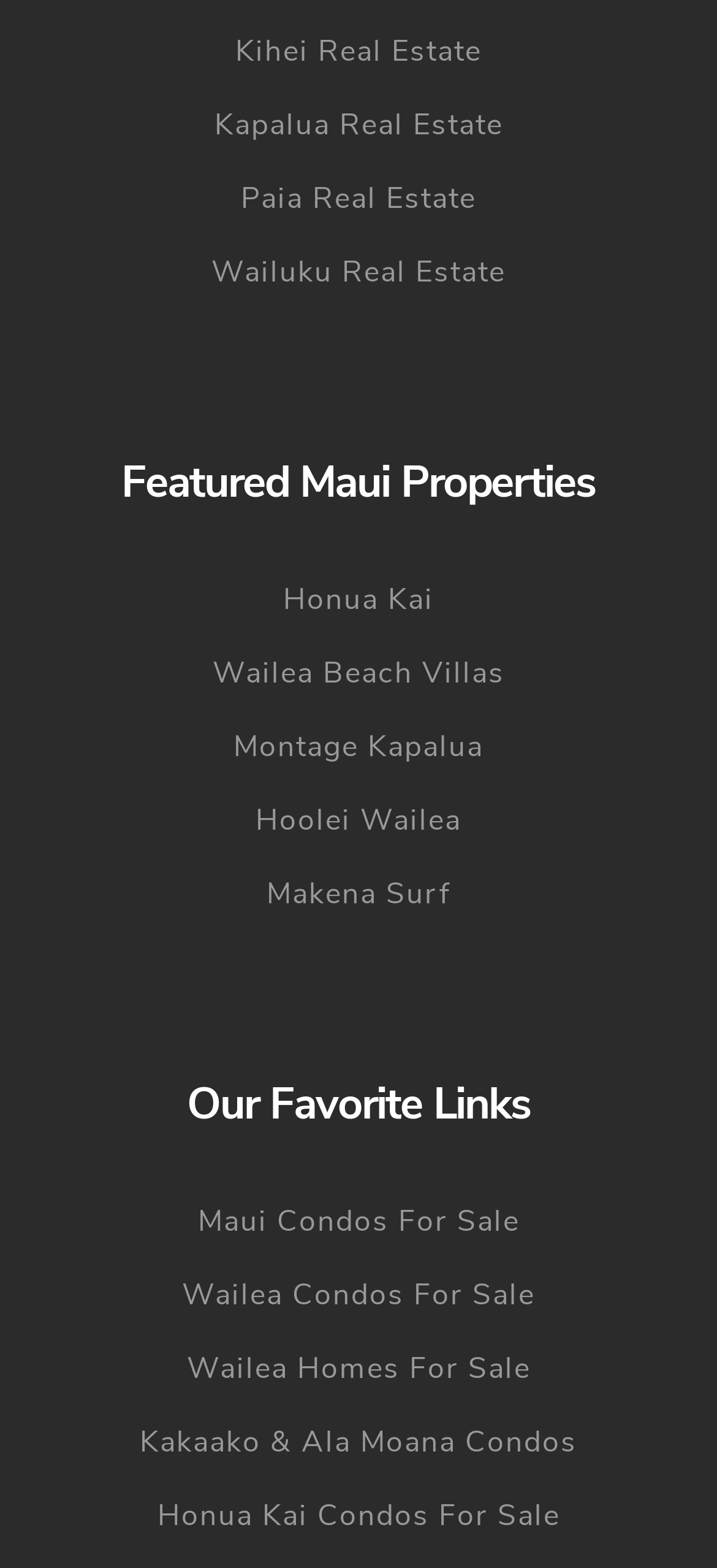Can you determine the bounding box coordinates of the area that needs to be clicked to fulfill the following instruction: "View Kihei Real Estate"?

[0.0, 0.01, 1.0, 0.056]